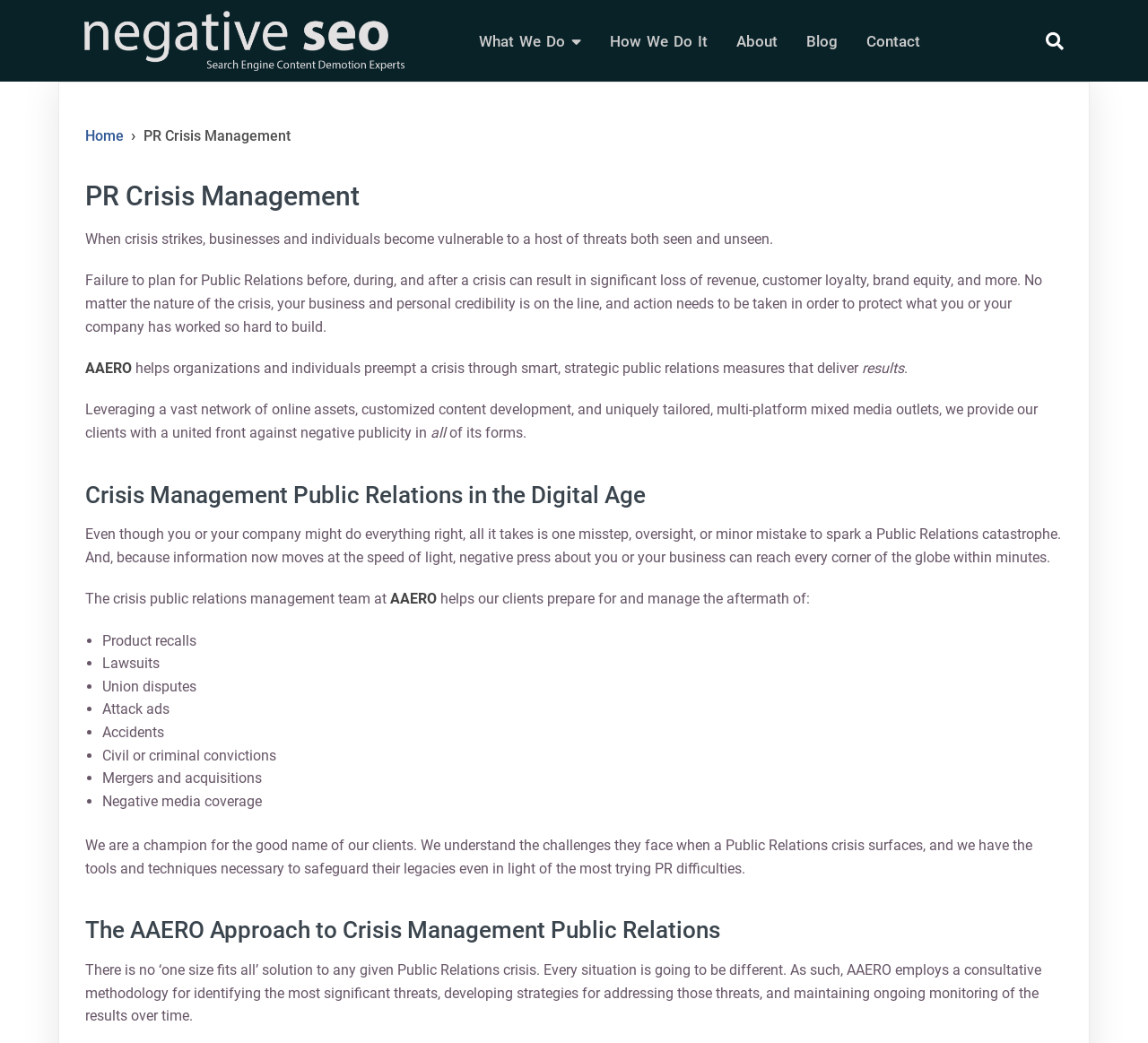Please reply to the following question with a single word or a short phrase:
What is the name of the company that helps with crisis management?

AAERO